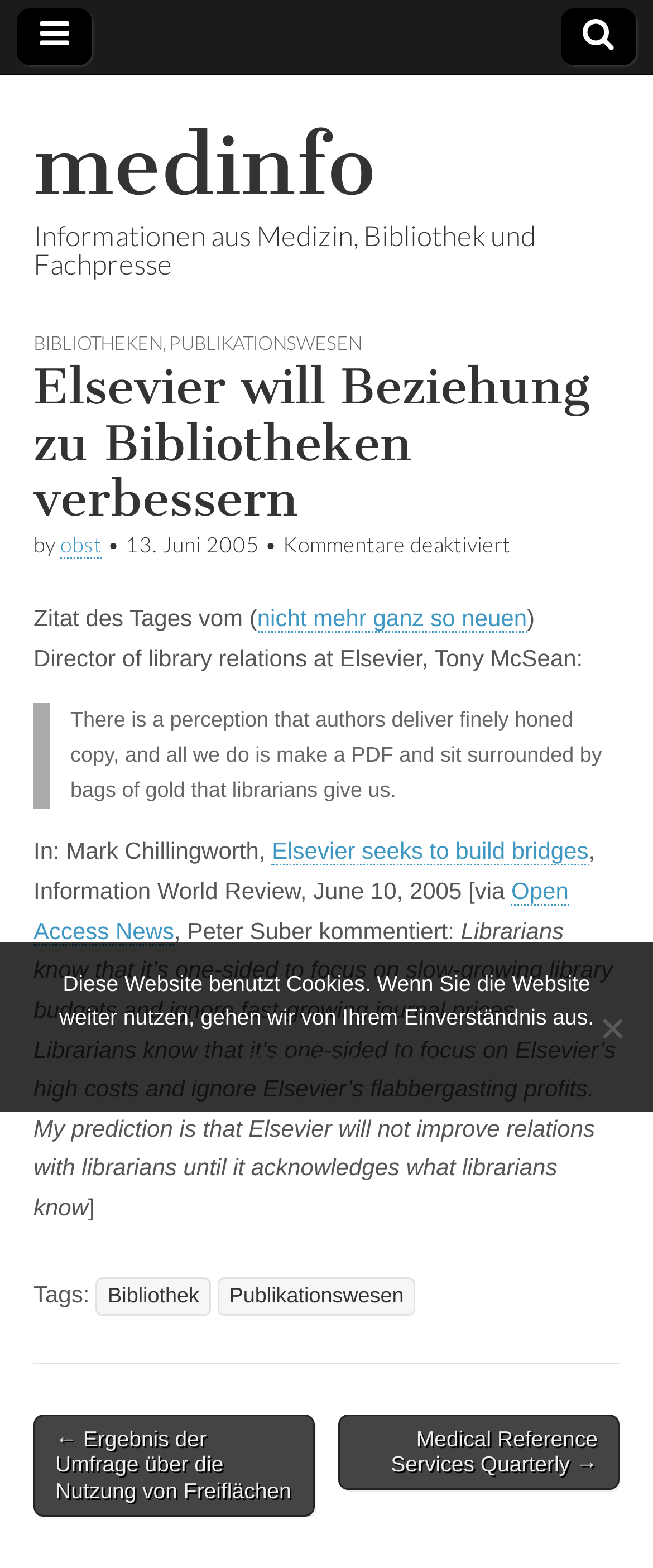Please respond to the question with a concise word or phrase:
What is the name of the director of library relations at Elsevier?

Tony McSean